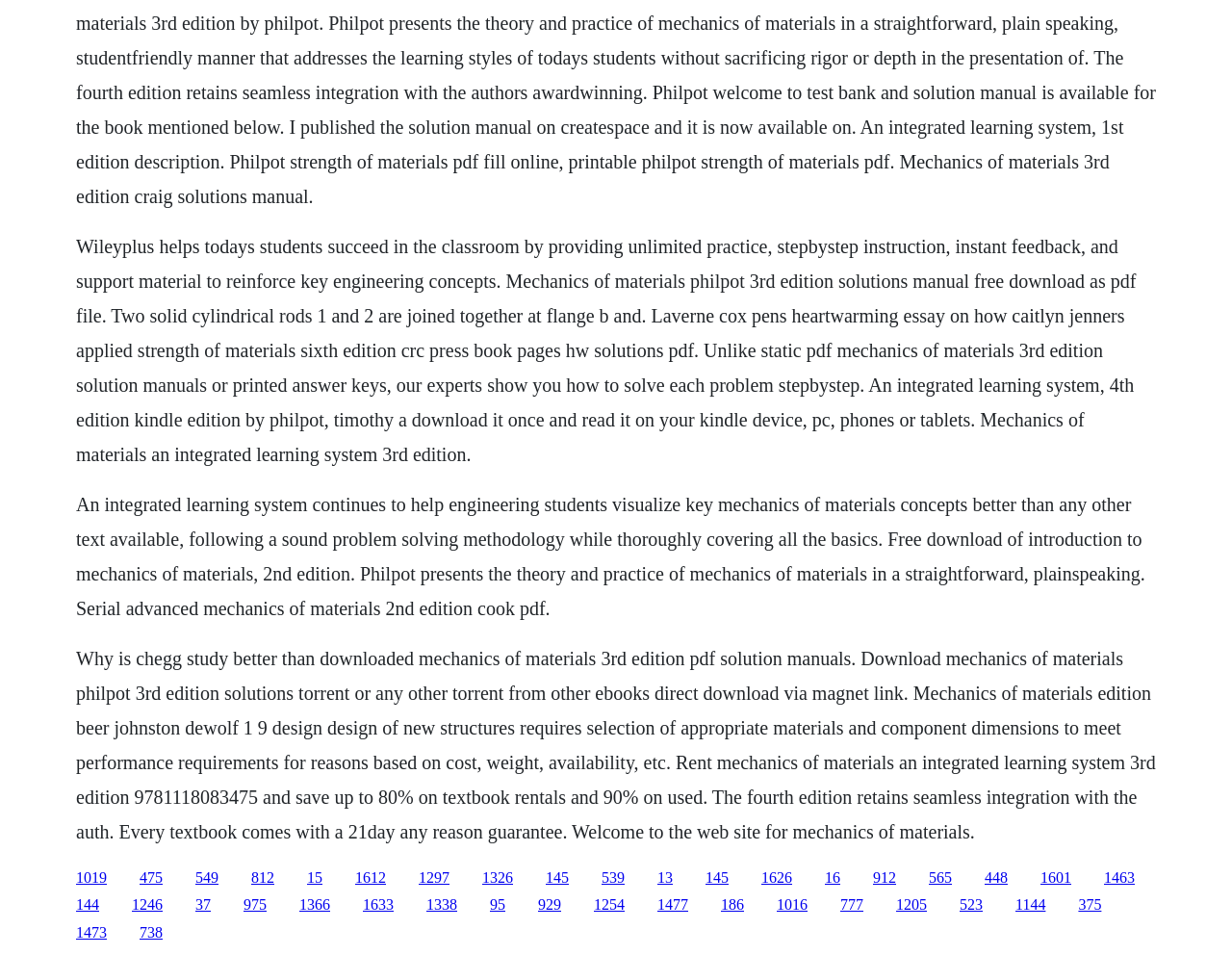Please answer the following question using a single word or phrase: 
What is the purpose of the links on this webpage?

Download resources